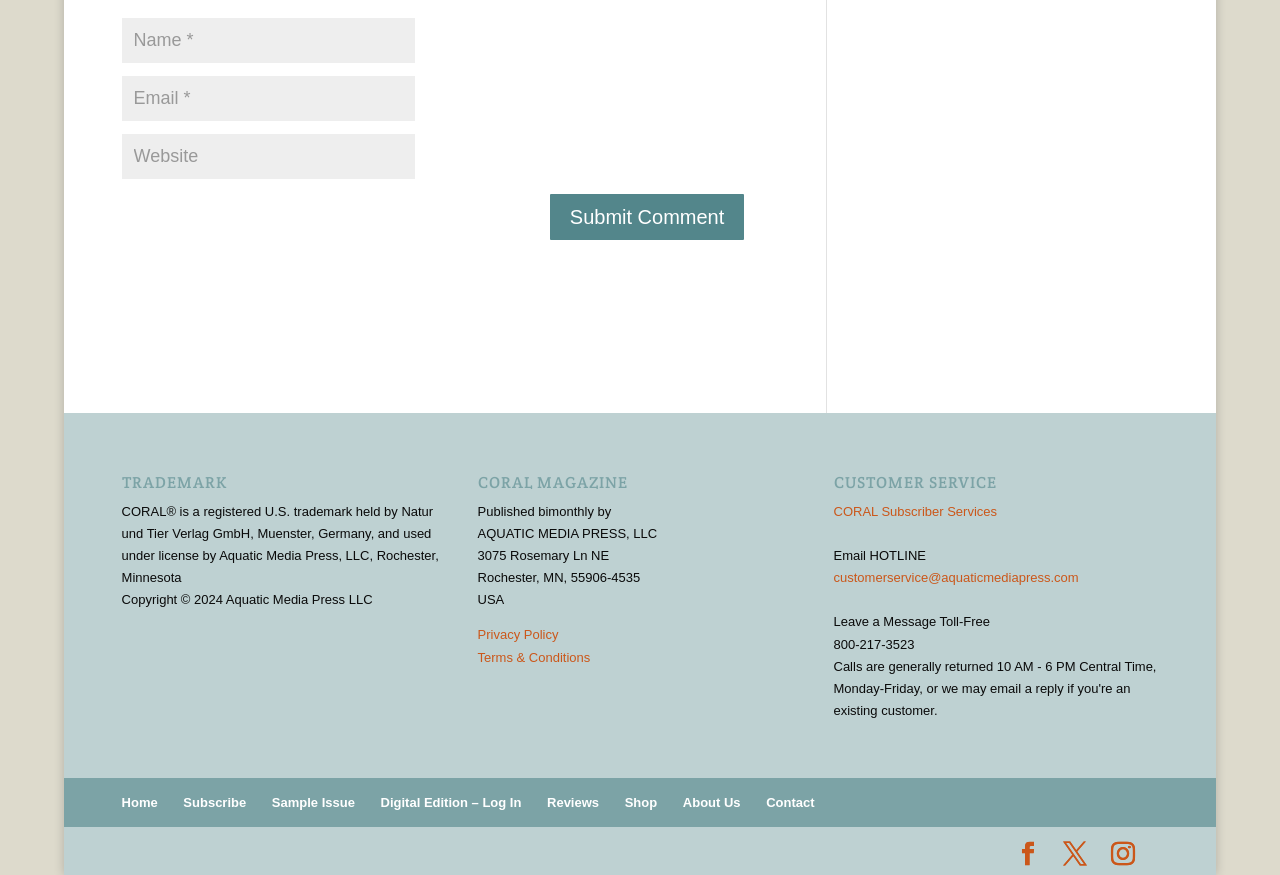Locate and provide the bounding box coordinates for the HTML element that matches this description: "input value="Name *" name="author"".

[0.095, 0.02, 0.324, 0.072]